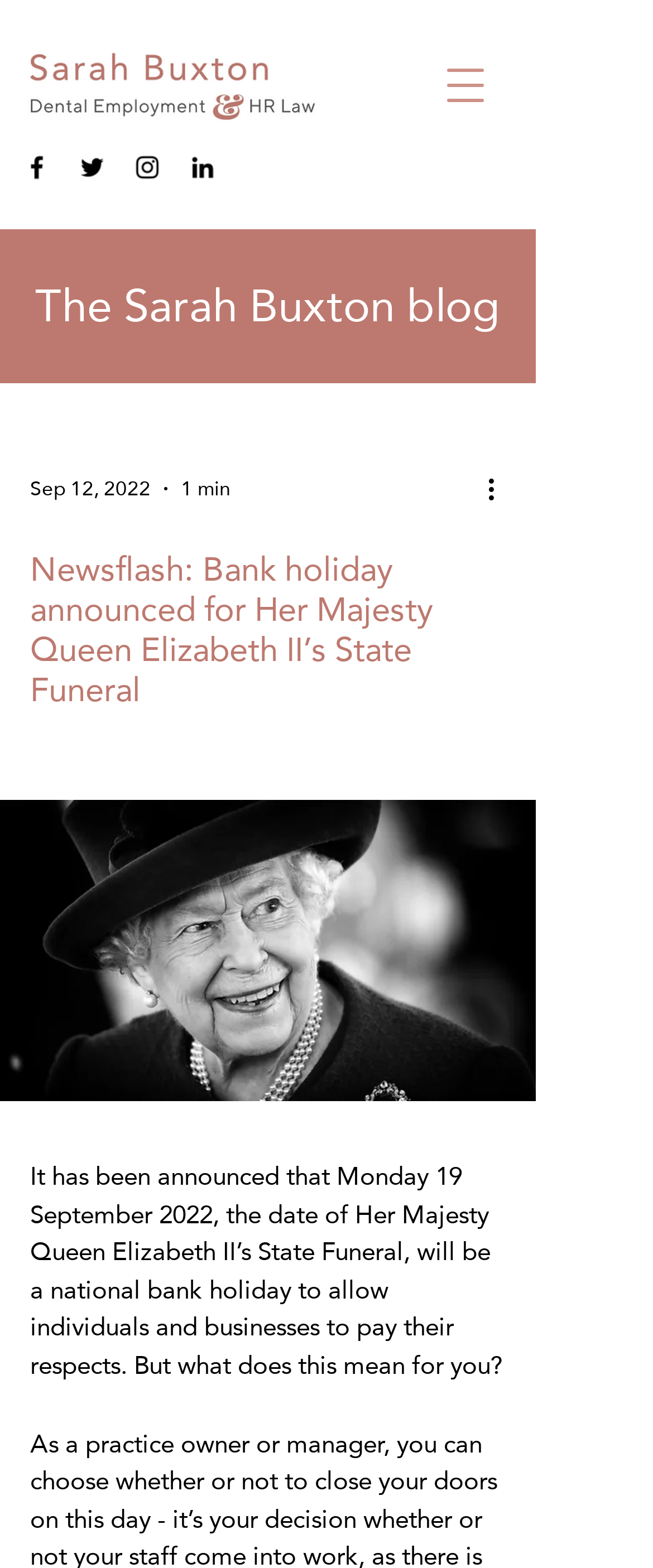Refer to the screenshot and give an in-depth answer to this question: What is the date of the national bank holiday?

The date of the national bank holiday can be found in the article 'Newsflash: Bank holiday announced for Her Majesty Queen Elizabeth II’s State Funeral', which states that Monday 19 September 2022 will be a national bank holiday.